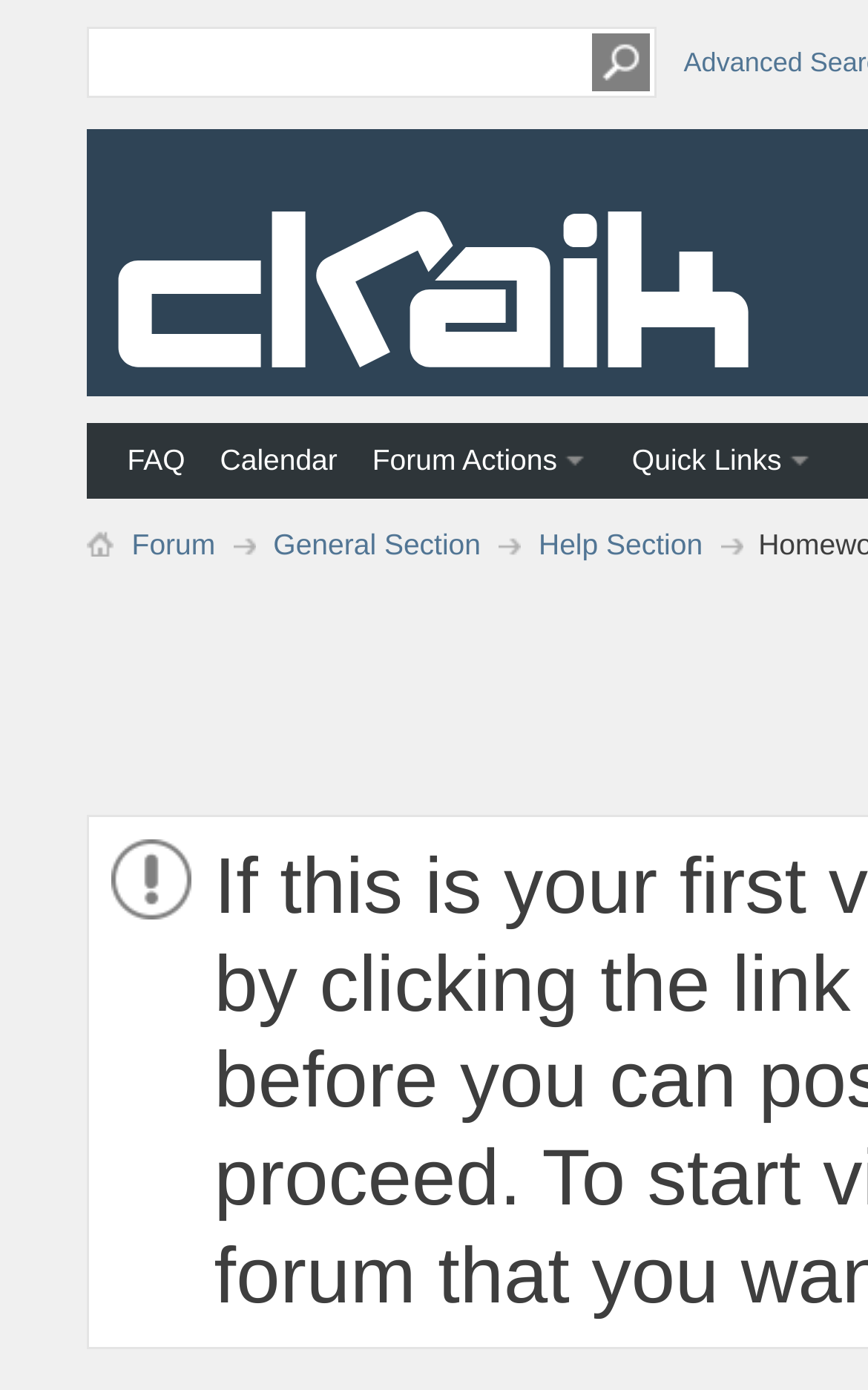Locate the coordinates of the bounding box for the clickable region that fulfills this instruction: "submit a post".

[0.683, 0.024, 0.749, 0.066]